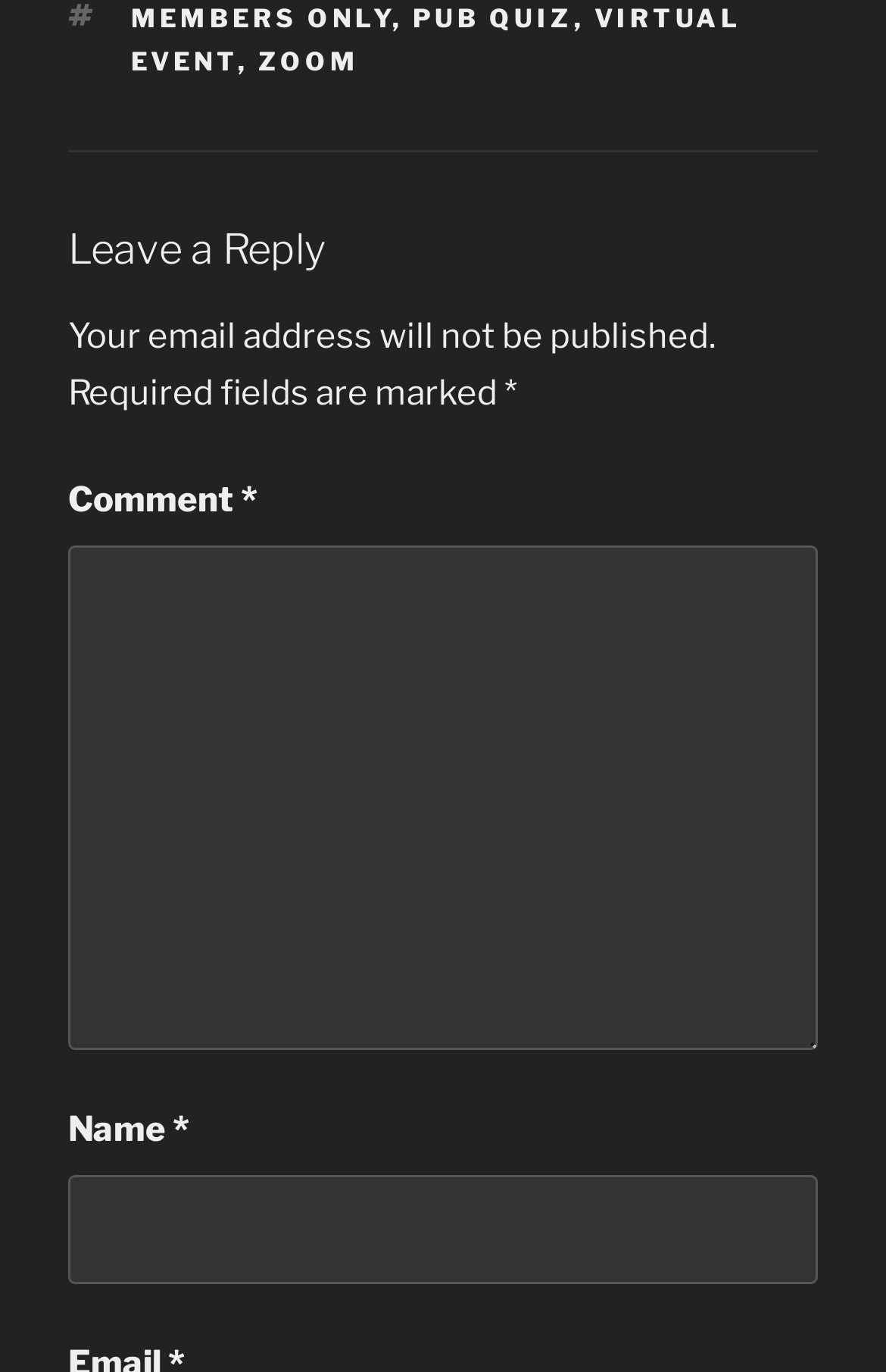What is the purpose of the textbox below 'Comment'?
Examine the image and give a concise answer in one word or a short phrase.

To input comment